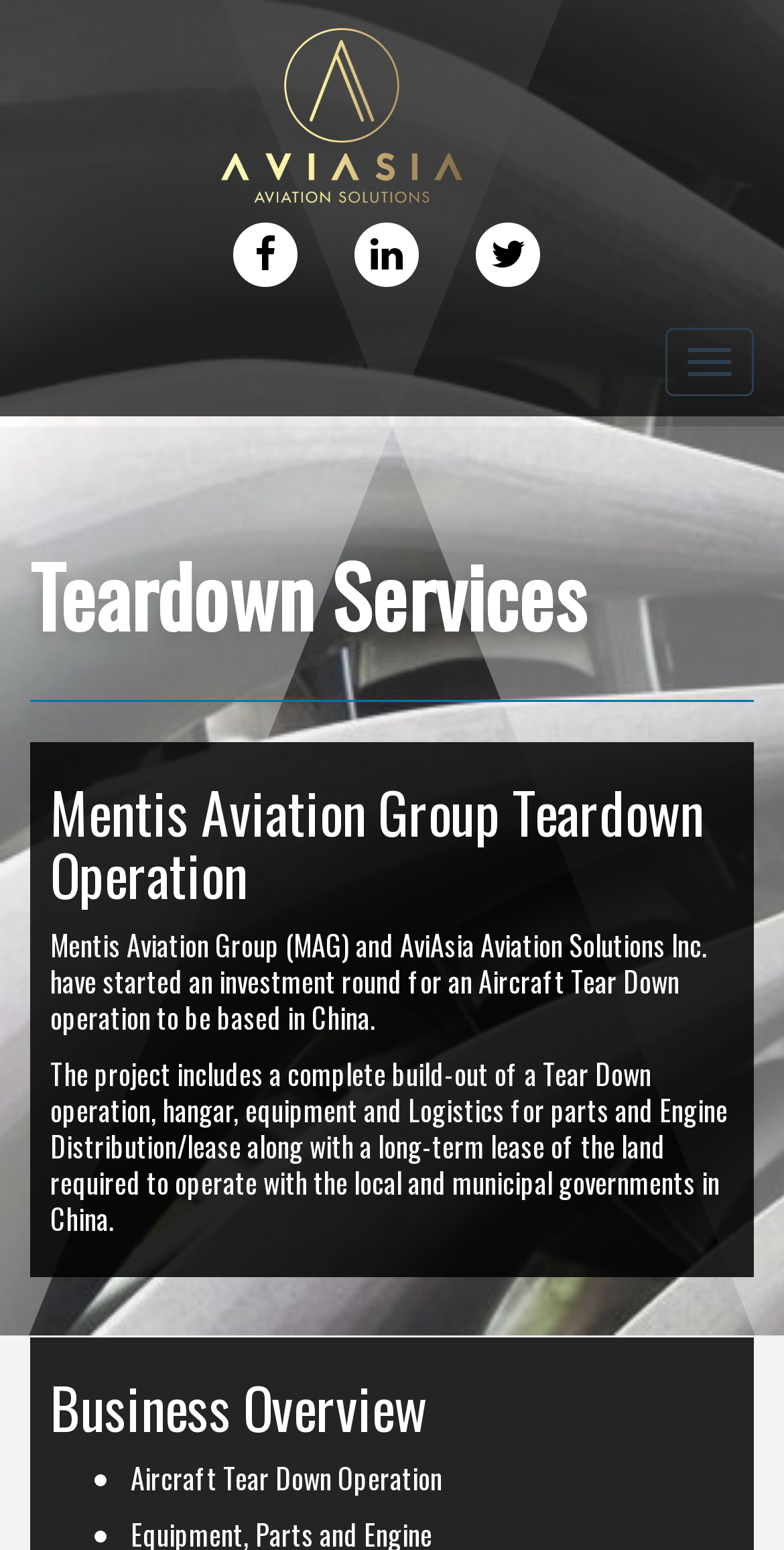Using the elements shown in the image, answer the question comprehensively: What is the purpose of the investment round?

The purpose of the investment round is mentioned in the text 'Mentis Aviation Group (MAG) and AviAsia Aviation Solutions Inc. have started an investment round for an Aircraft Tear Down operation to be based in China.'